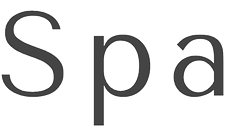What is the focus of the letter styling?
Make sure to answer the question with a detailed and comprehensive explanation.

According to the caption, the letters are styled in a minimalist aesthetic, which emphasizes simplicity and elegance, reflecting the serene environment of a spa.